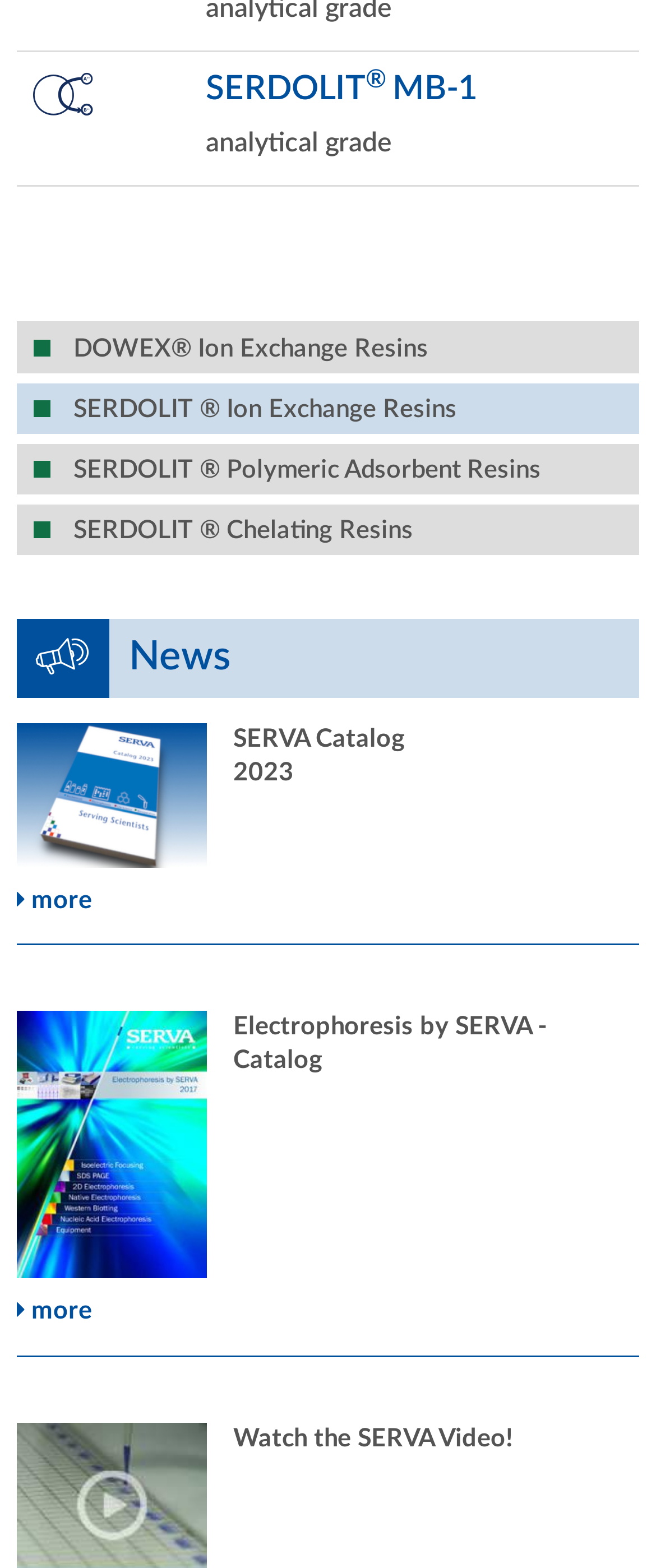Please specify the bounding box coordinates of the clickable region necessary for completing the following instruction: "Watch the SERVA Video!". The coordinates must consist of four float numbers between 0 and 1, i.e., [left, top, right, bottom].

[0.355, 0.909, 0.781, 0.926]